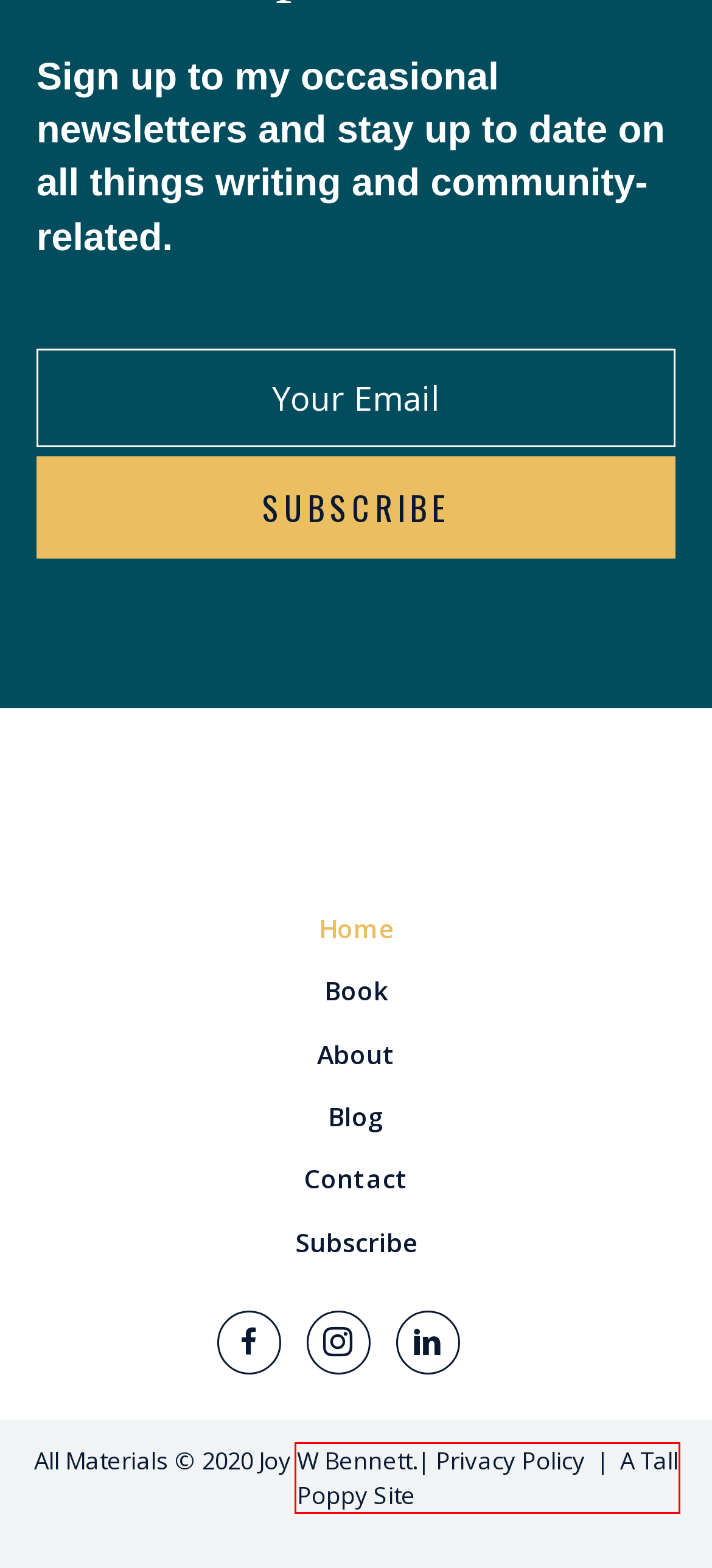You have a screenshot of a webpage with an element surrounded by a red bounding box. Choose the webpage description that best describes the new page after clicking the element inside the red bounding box. Here are the candidates:
A. Wielding My White Privilege for Good • Joy W Bennett
B. Try a Little Empathy (on teaching children about poverty) • Joy W Bennett
C. Web Design and Digital Marketing Agency - Tall Poppies Design
D. Blog • Joy W Bennett
E. Subscribe • Joy W Bennett
F. How I Fixed One of the Biggest Mistakes I Made as a Work-from-Home Mom • Joy W Bennett
G. Book by Joy W Bennett, "Holding On While Letting Go" • Joy W Bennett
H. Privacy Policy • Joy W Bennett

C